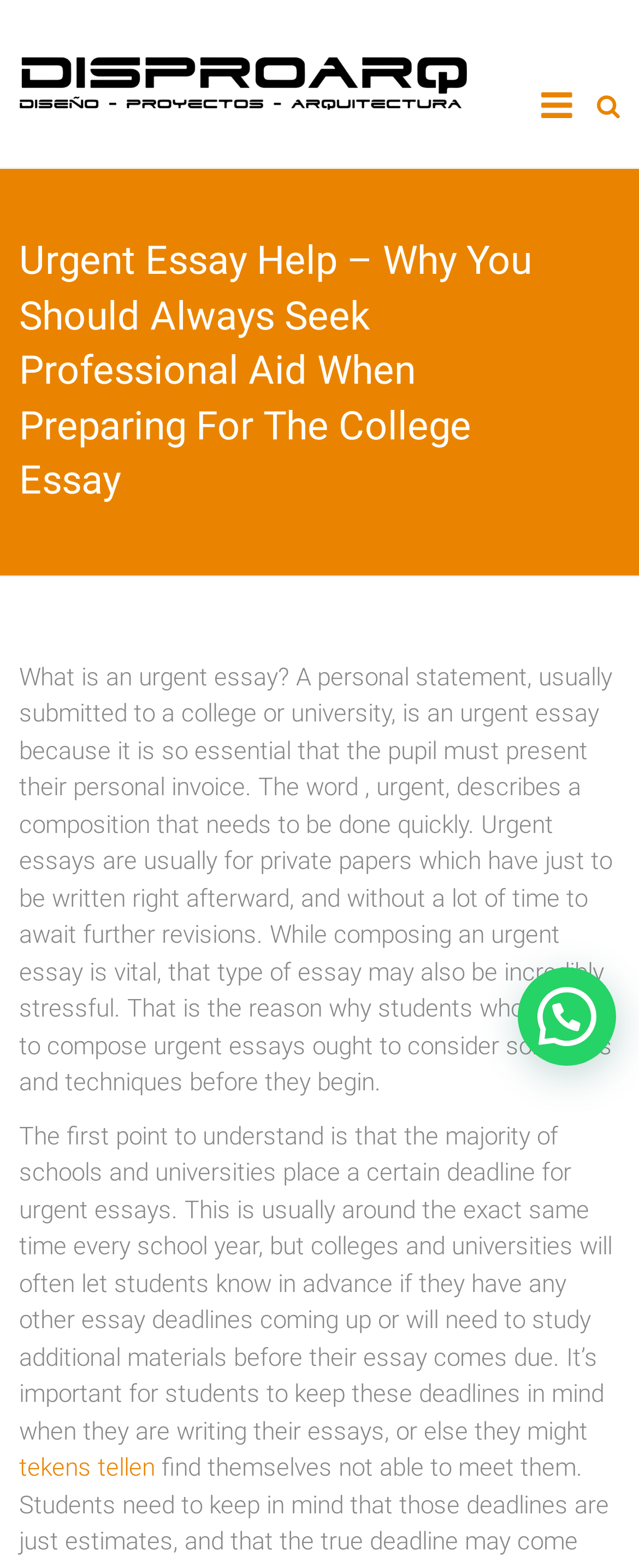Respond concisely with one word or phrase to the following query:
How many people will share the contents of the jar?

4